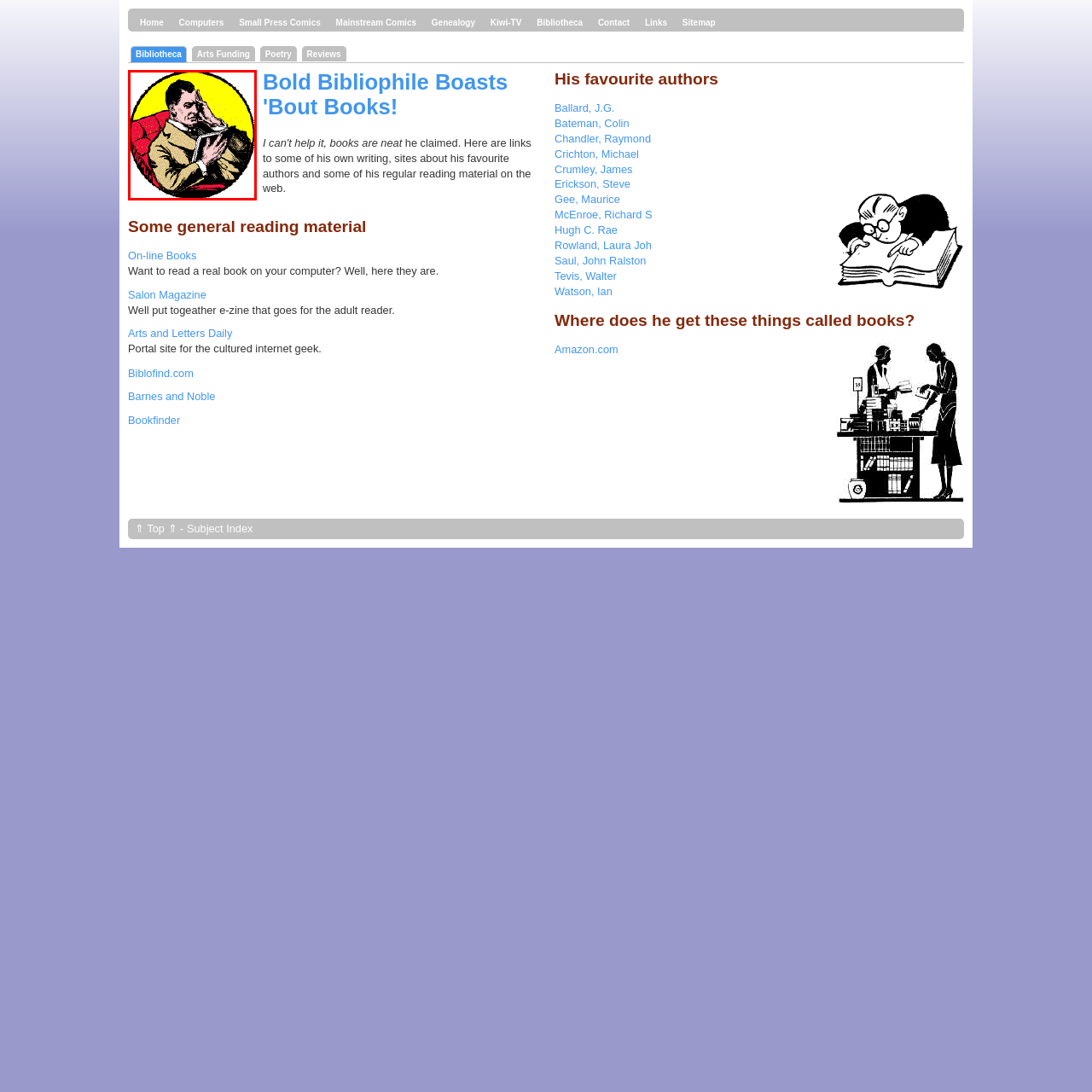Direct your attention to the image marked by the red boundary, What is the man in the illustration engaged in? Provide a single word or phrase in response.

Reading a book